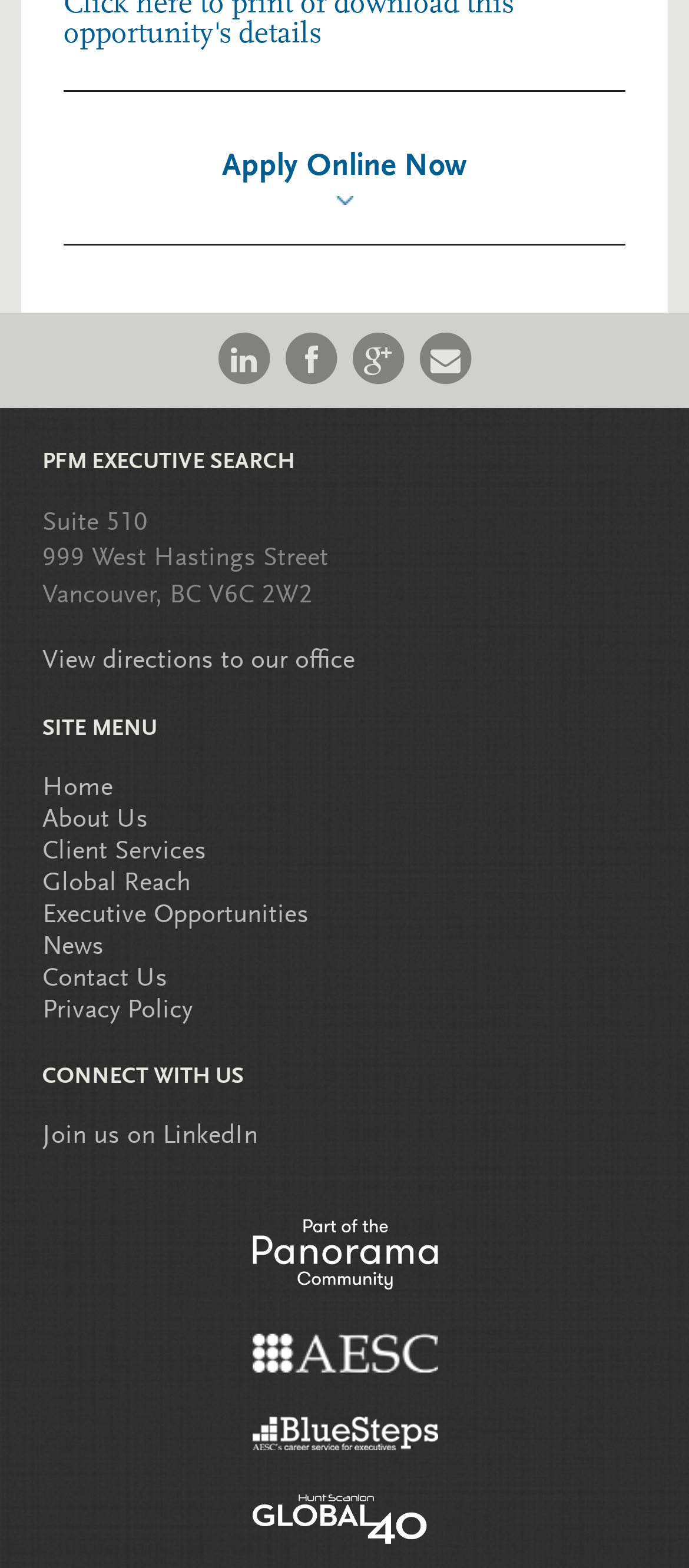Identify the bounding box coordinates of the region I need to click to complete this instruction: "Connect with the company on LinkedIn".

[0.062, 0.715, 0.374, 0.732]